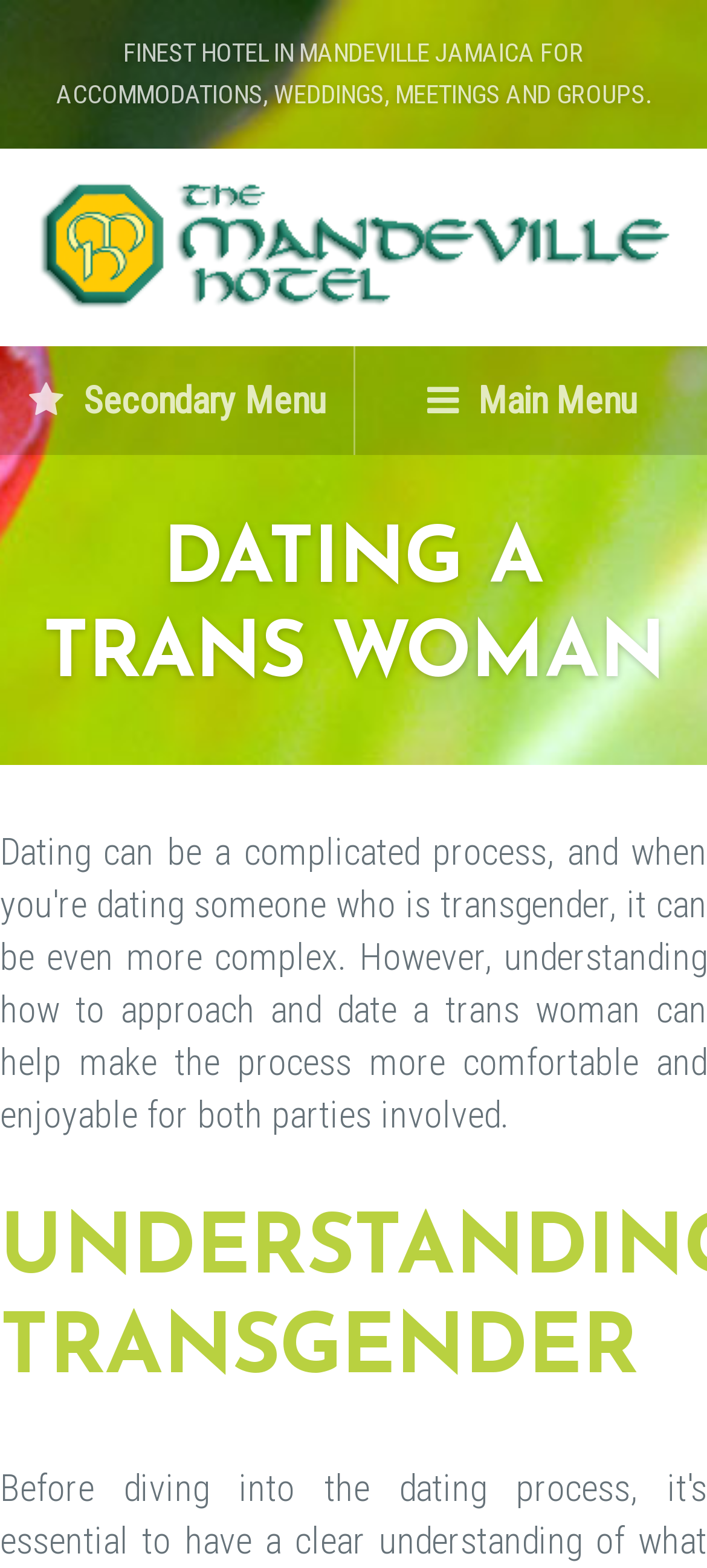What is the name of the hotel mentioned?
Observe the image and answer the question with a one-word or short phrase response.

The Mandeville Hotel, Jamaica